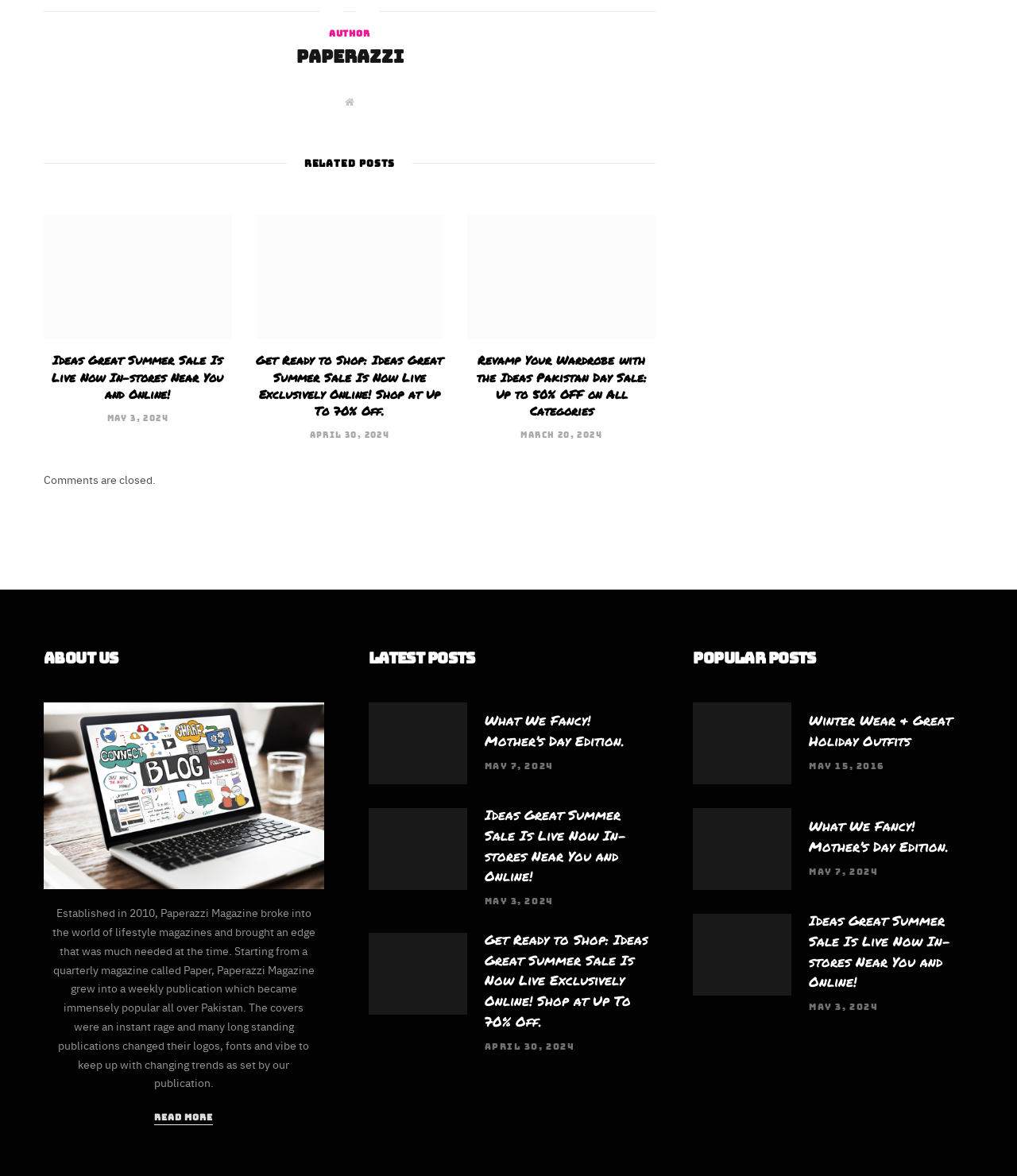Using the given description, provide the bounding box coordinates formatted as (top-left x, top-left y, bottom-right x, bottom-right y), with all values being floating point numbers between 0 and 1. Description: paperazzi

[0.291, 0.038, 0.396, 0.059]